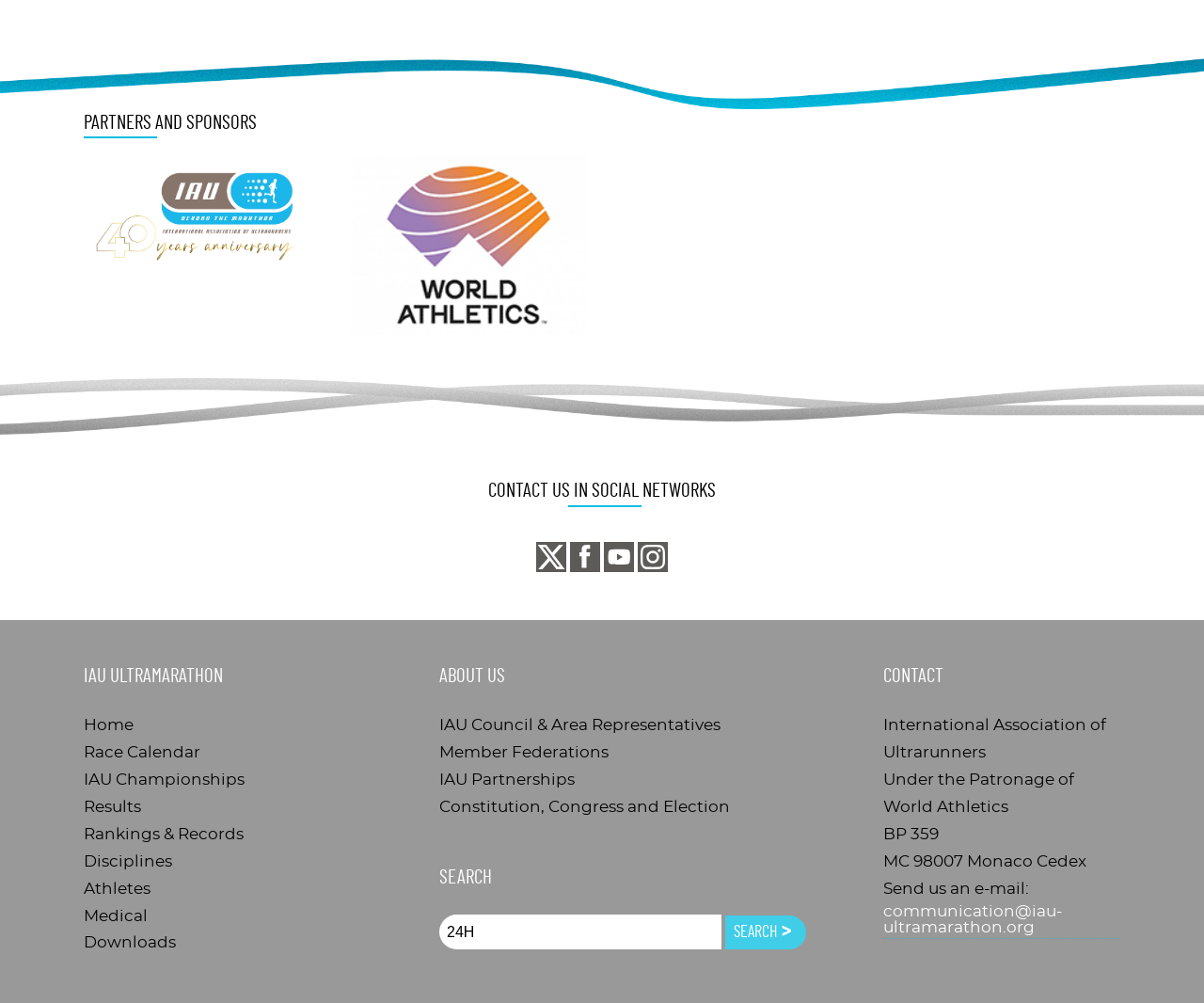Based on the visual content of the image, answer the question thoroughly: How many social networks are listed?

I counted the number of links under the 'CONTACT US IN SOCIAL NETWORKS' heading, which are 'X', 'Facebook', 'Youtube', and 'Instagram', so there are 4 social networks listed.